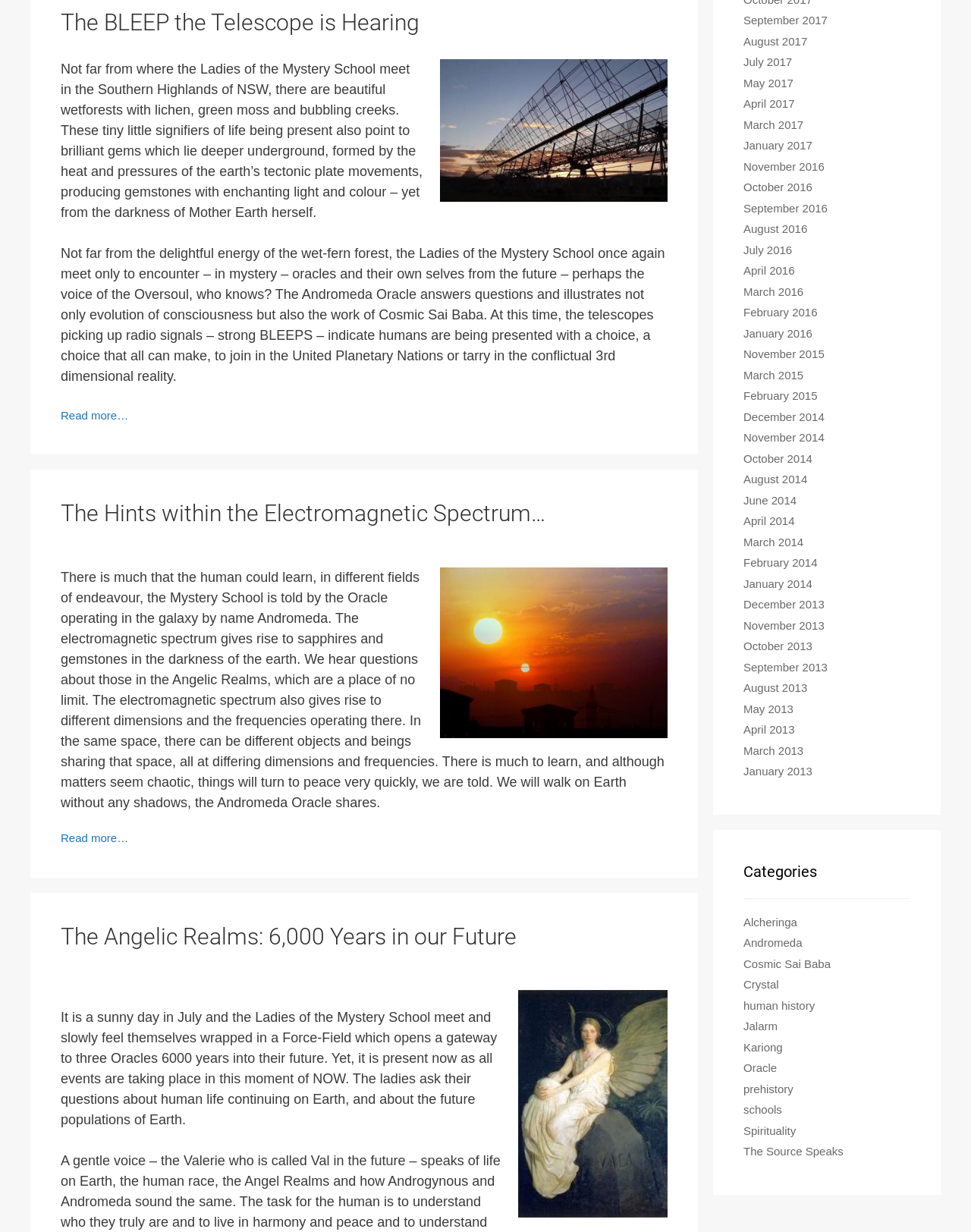Please give a one-word or short phrase response to the following question: 
What is the topic of the article that mentions 'wet-fern forest'?

The BLEEP the Telescope is Hearing